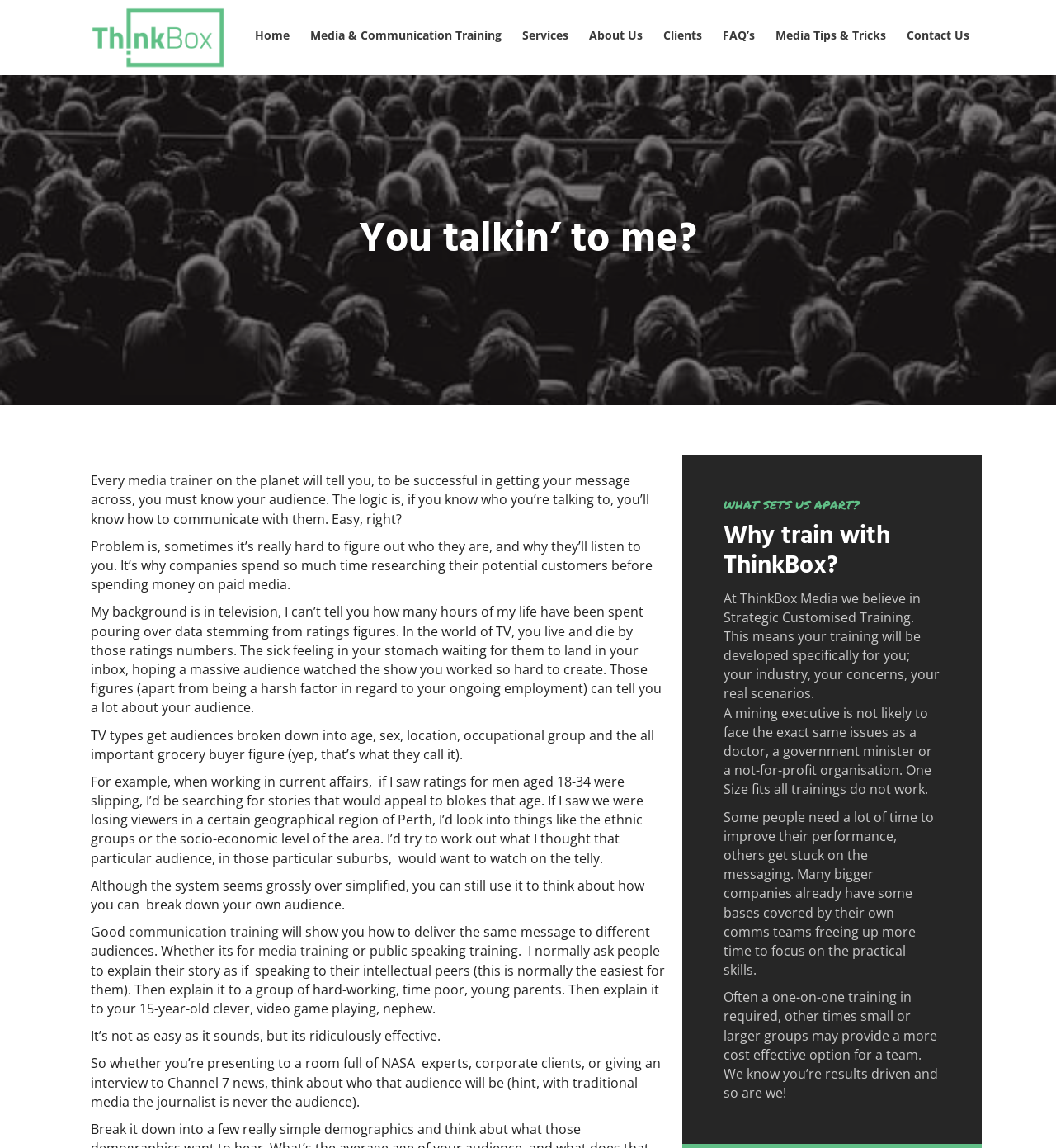Carefully observe the image and respond to the question with a detailed answer:
What is the main topic of this webpage?

Based on the content of the webpage, it appears to be discussing media training and communication strategies, with a focus on understanding the target audience.